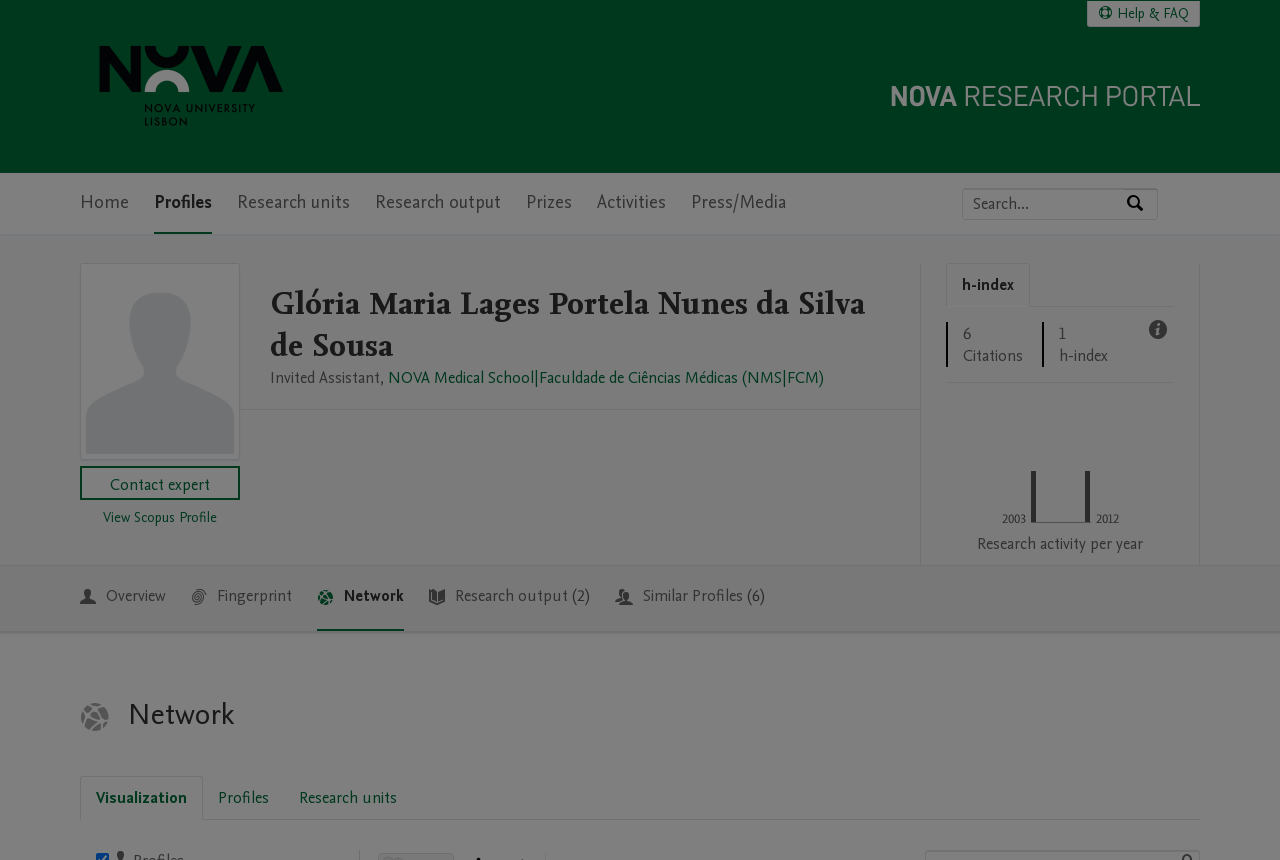Provide a brief response to the question using a single word or phrase: 
What is the affiliation of the researcher?

NOVA Medical School|Faculdade de Ciências Médicas (NMS|FCM)